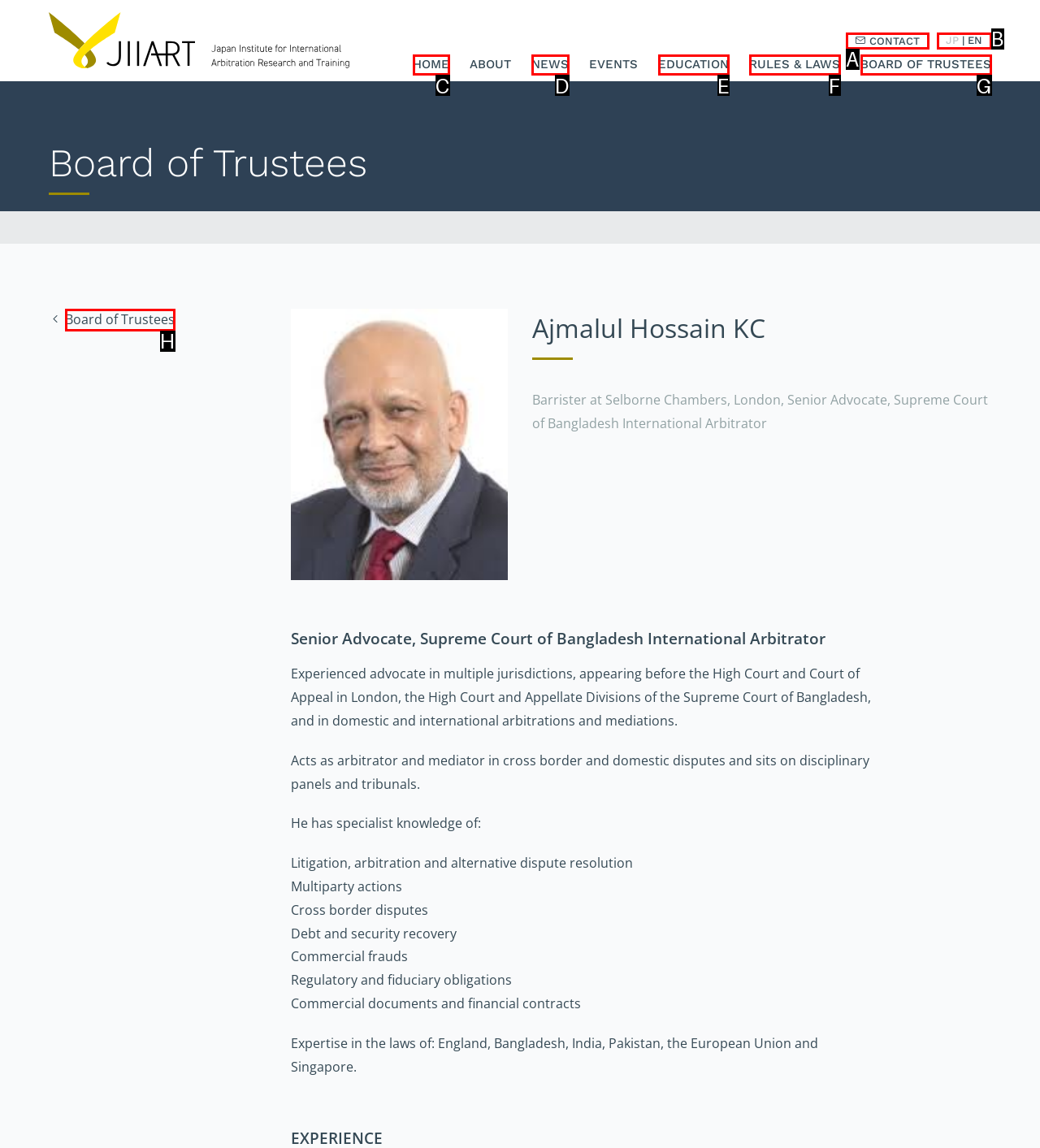Which option corresponds to the following element description: NEWS?
Please provide the letter of the correct choice.

D